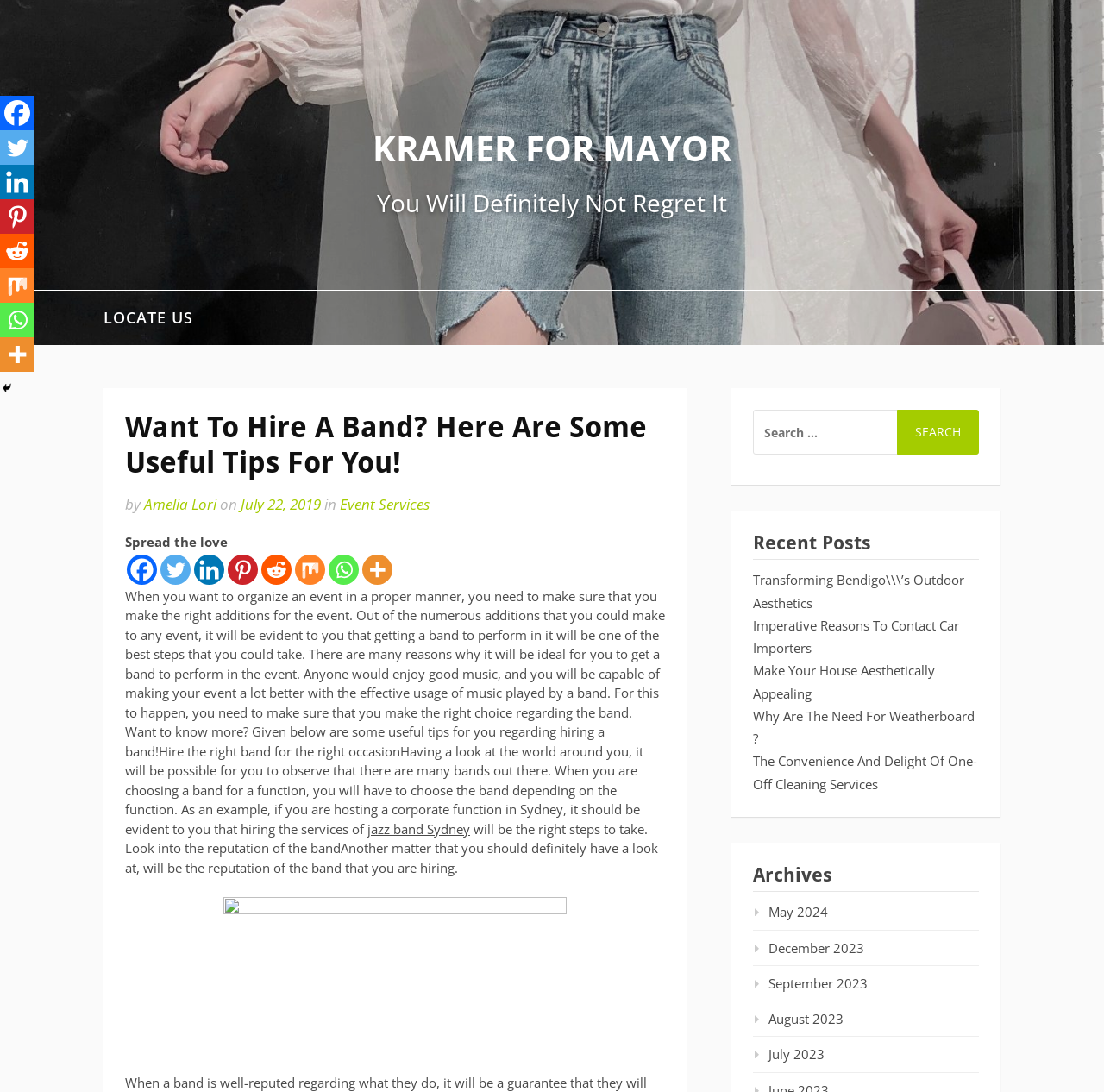Answer the question using only a single word or phrase: 
What type of band is suitable for a corporate function in Sydney?

Jazz band